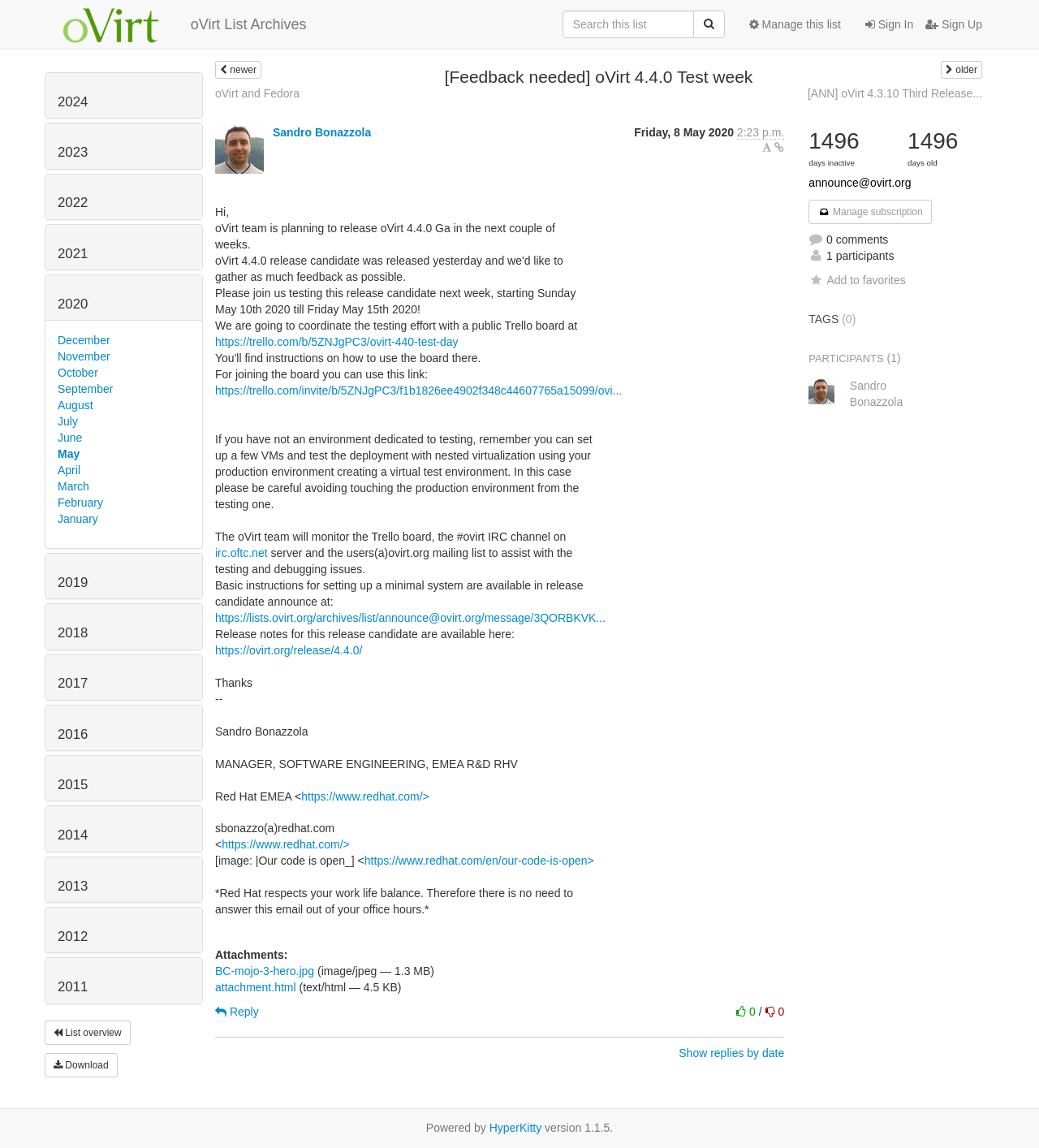Analyze the image and give a detailed response to the question:
What is the link to the release notes?

I found the answer by looking at the link in the middle of the webpage, which has the text 'Release notes for this release candidate are available here:' followed by a link. This suggests that the link points to the release notes for oVirt 4.4.0.